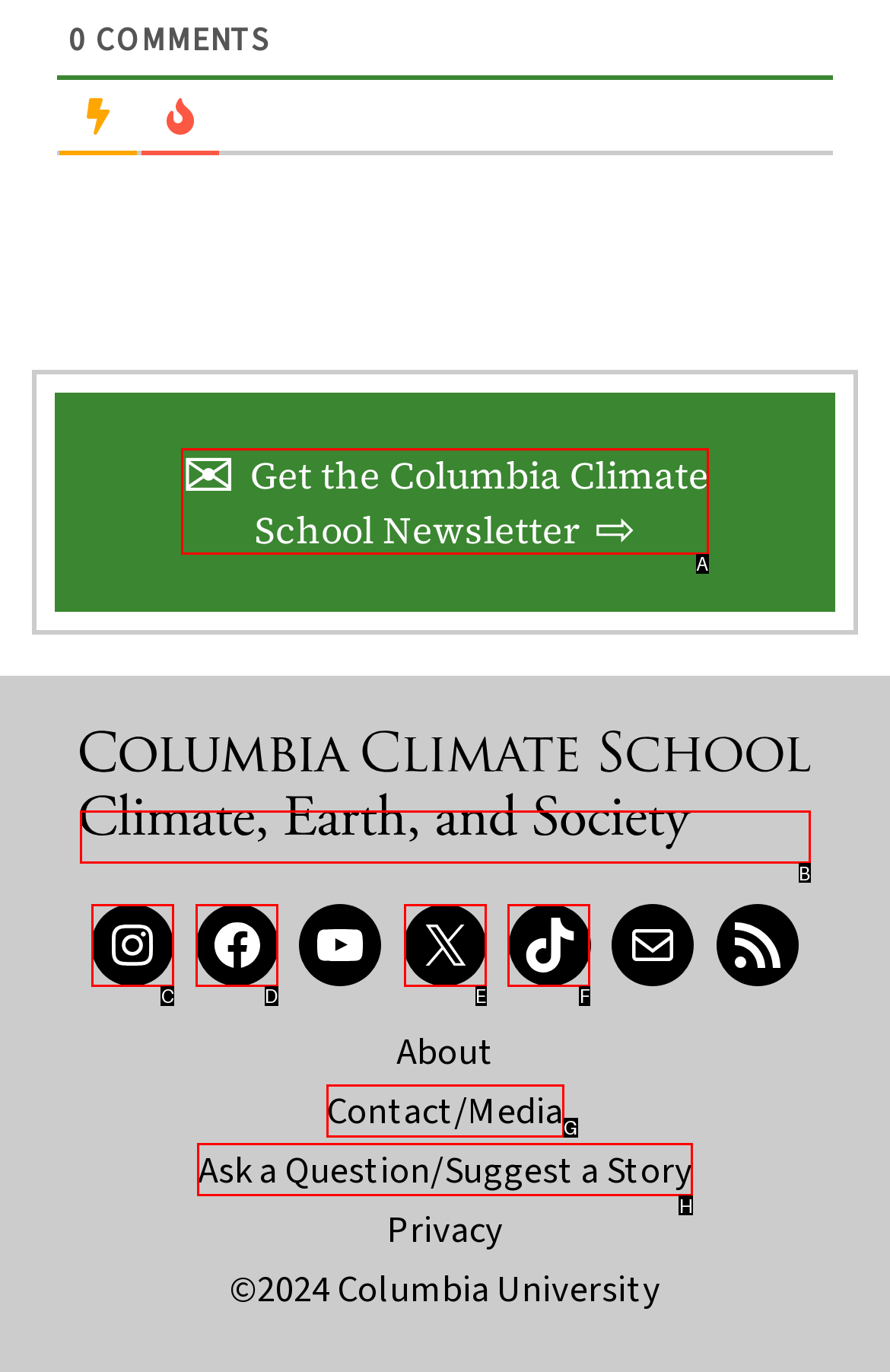Indicate which HTML element you need to click to complete the task: Explore sample apps. Provide the letter of the selected option directly.

None